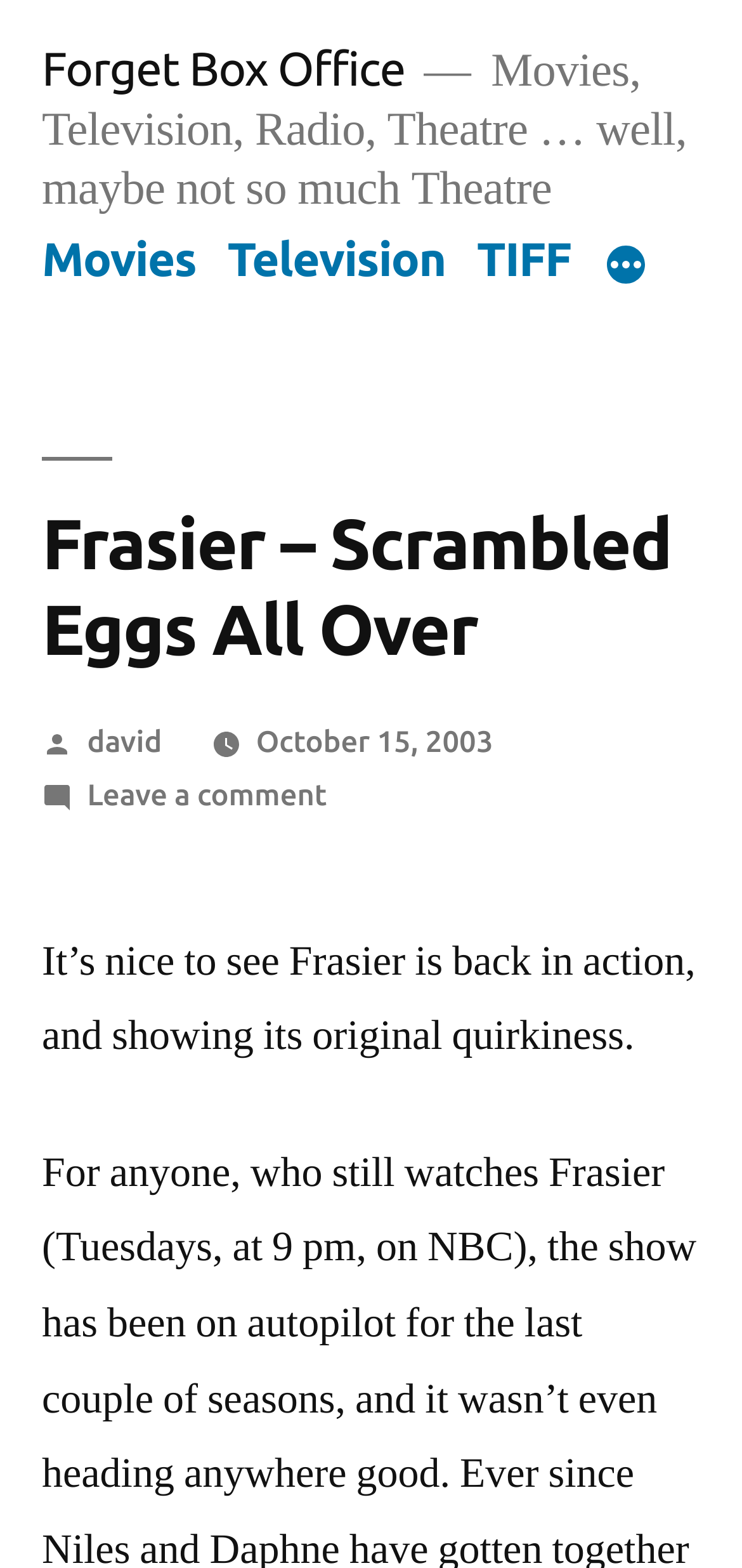What is the main topic of the article?
Using the information from the image, answer the question thoroughly.

Based on the webpage content, specifically the heading 'Frasier – Scrambled Eggs All Over' and the text 'It’s nice to see Frasier is back in action, and showing its original quirkiness.', it can be inferred that the main topic of the article is the TV show Frasier.